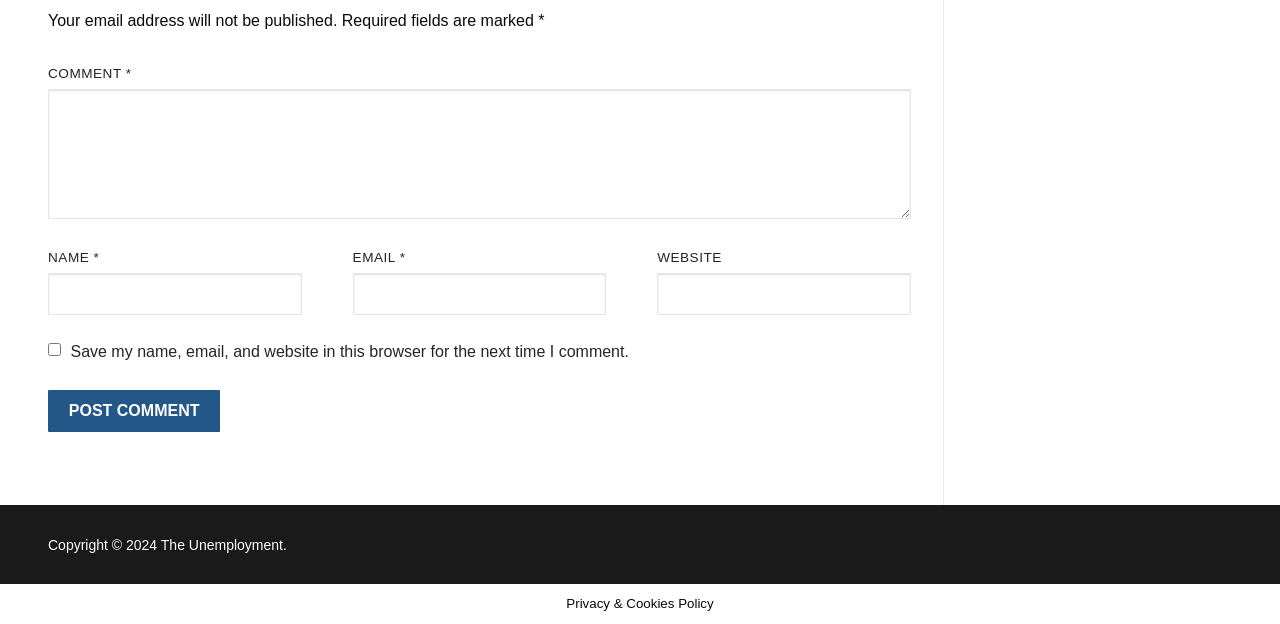Use a single word or phrase to answer the question:
What is the copyright information?

Copyright 2024 The Unemployment